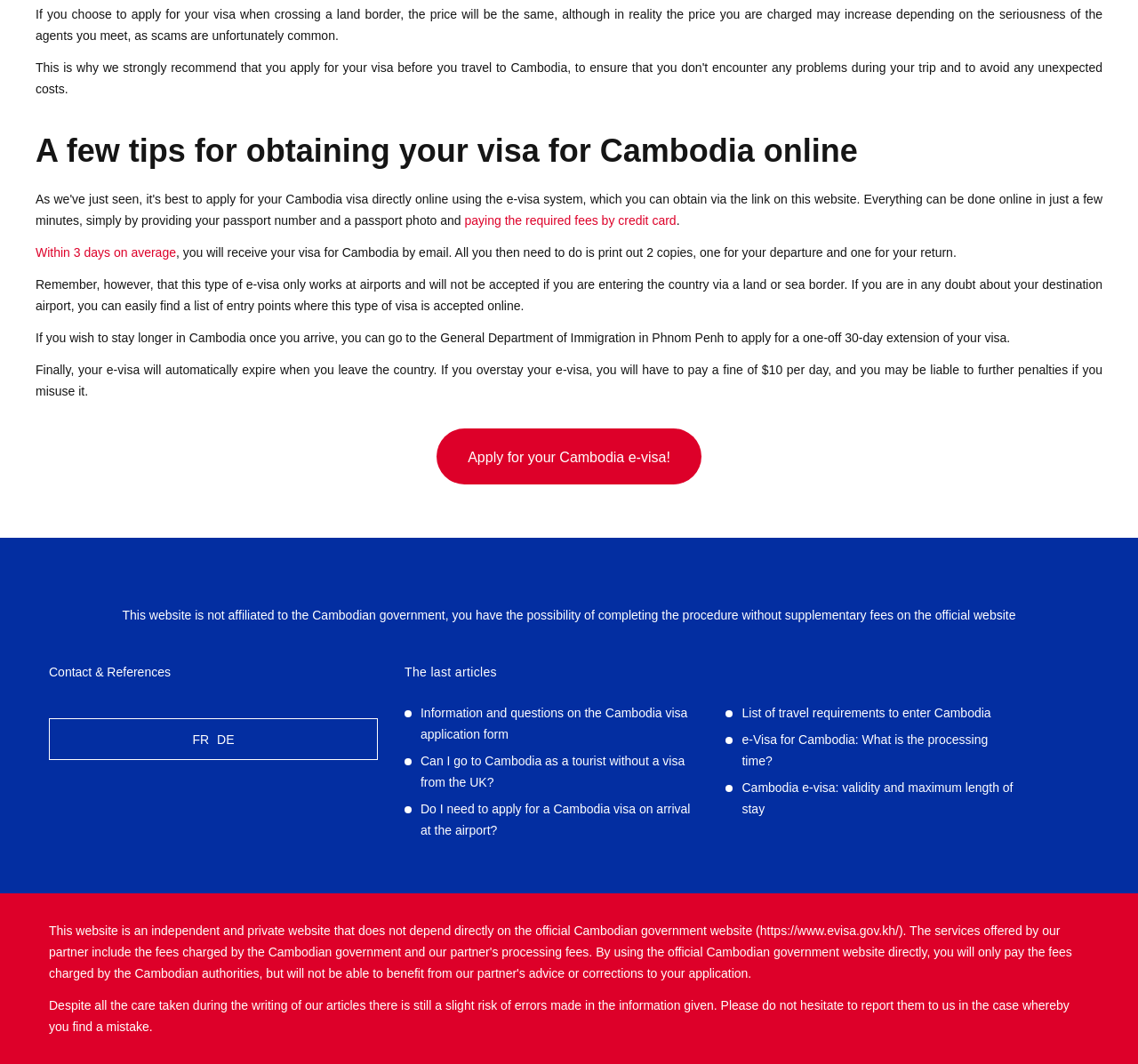Determine the bounding box coordinates of the section I need to click to execute the following instruction: "Click on 'Apply for your Cambodia e-visa!'". Provide the coordinates as four float numbers between 0 and 1, i.e., [left, top, right, bottom].

[0.411, 0.422, 0.589, 0.437]